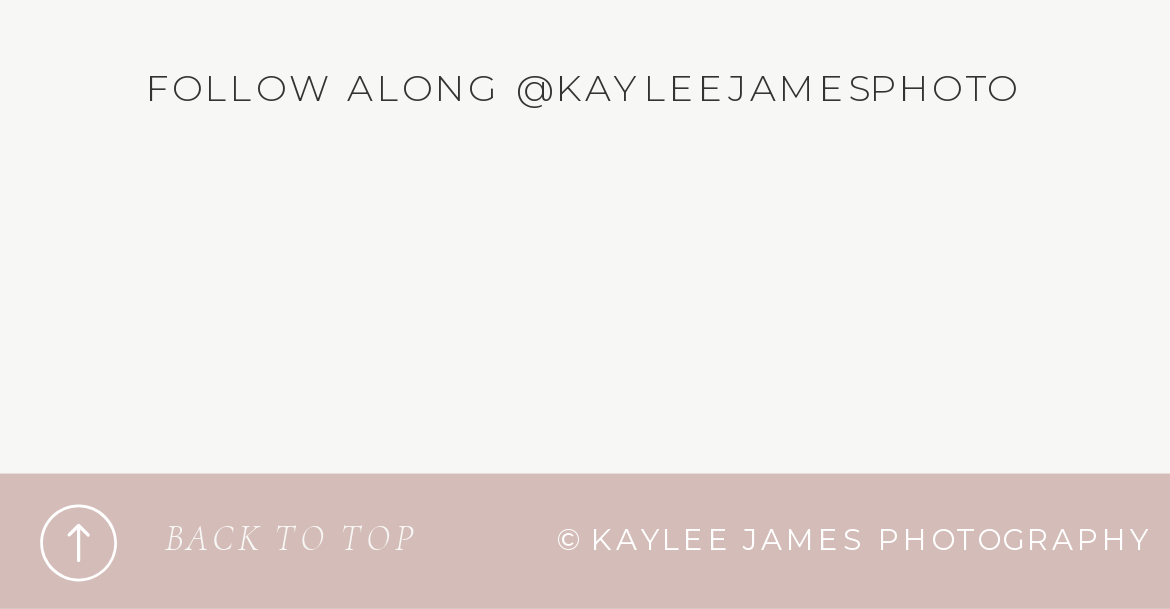Find the coordinates for the bounding box of the element with this description: "follow along @kayleejamesphoto".

[0.122, 0.098, 0.875, 0.194]